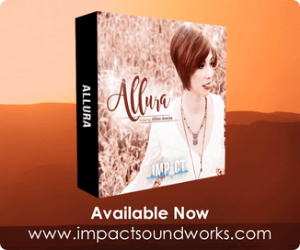Paint a vivid picture with your description of the image.

The image showcases the promotional box art for "Allura," a product from Impact Soundworks. The design features a striking woman with short hair against a soft, warm background, enhancing the inviting and creative vibe of the package. The title "Allura" is prominently displayed in a stylish font, suggesting a focus on elegance and inspiration. Below the image, a bold caption reads "Available Now," indicating that this product is currently accessible for purchase. The image also includes the website URL "www.impactsoundworks.com," encouraging viewers to visit for more information or to make a purchase. This promotional artwork conveys the essence of the product, which is likely aimed at musicians or music producers looking for inspiring sounds and samples.